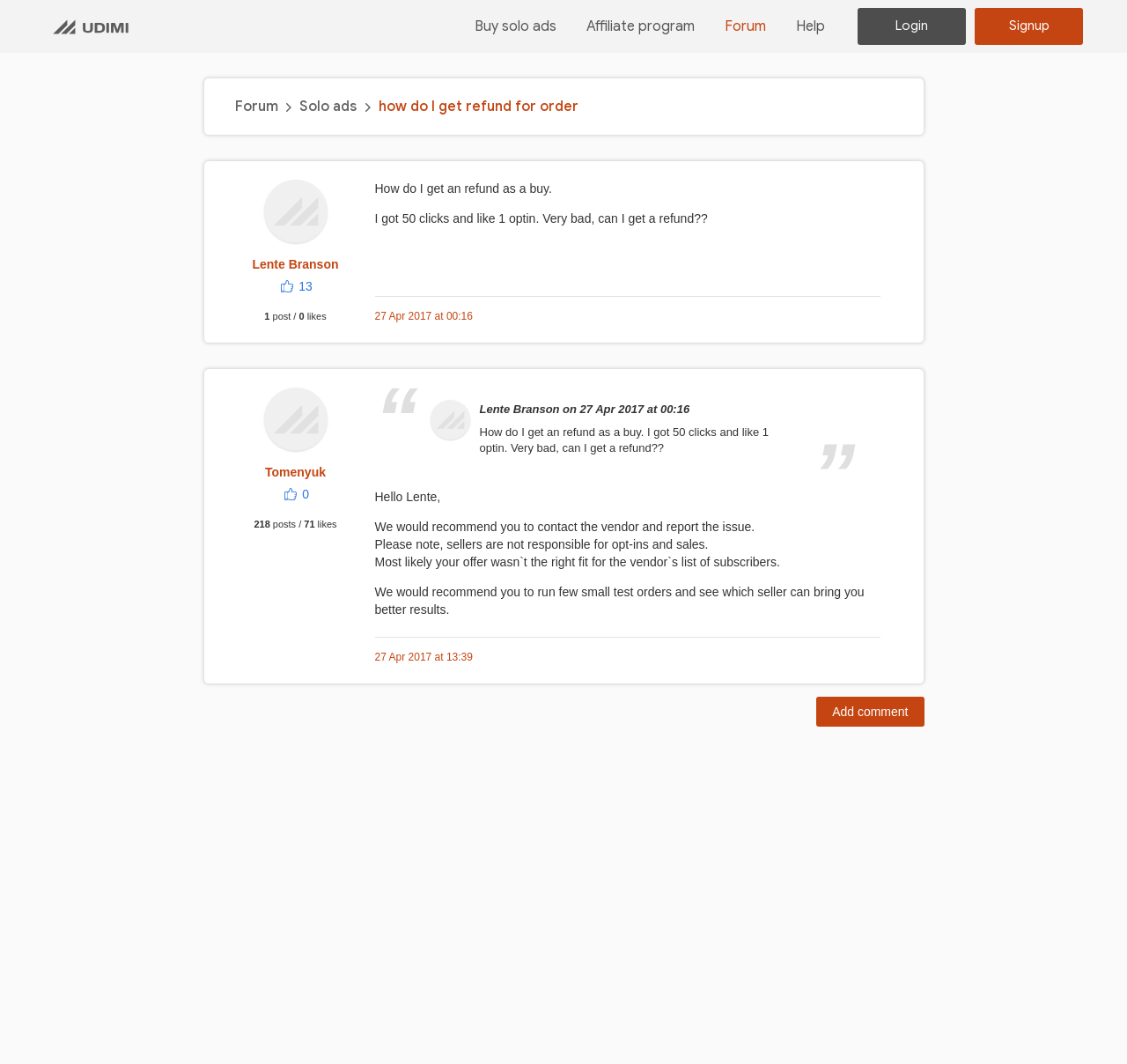How many posts does Lente Branson have?
From the image, respond with a single word or phrase.

218